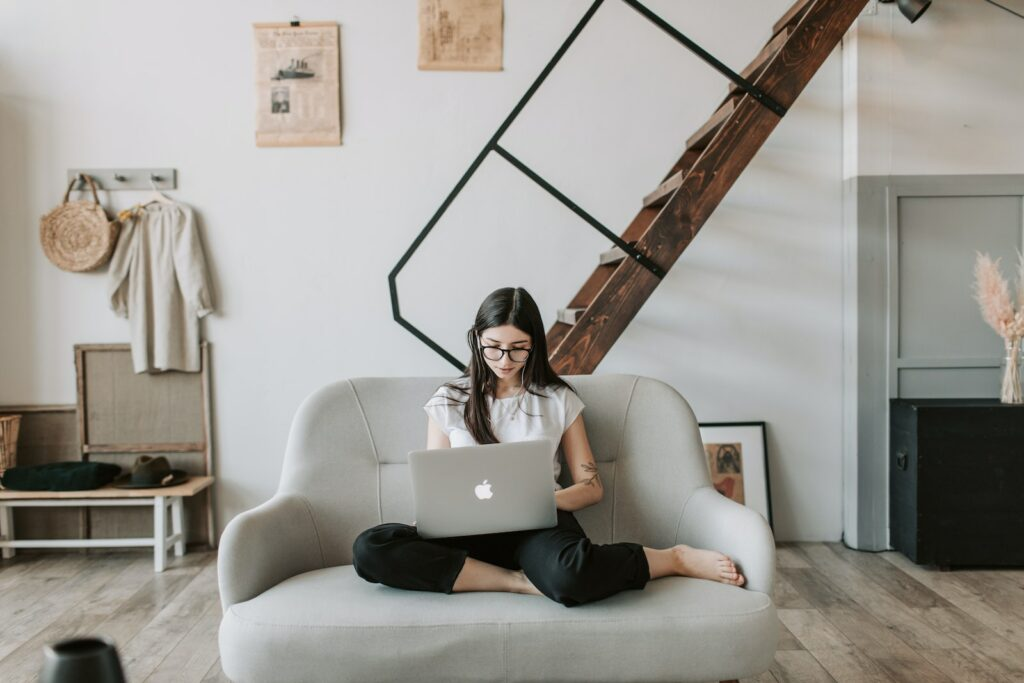Interpret the image and provide an in-depth description.

In a modern living room filled with natural light, a positive young woman sits comfortably on a stylish gray sofa, deeply focused on her laptop. She wears a casual white top and black pants, her long hair cascading around her shoulders. The warm wooden staircase in the background adds a touch of rustic charm to the contemporary space, while art and curated decor elements enhance the cozy ambiance. This scene captures the essence of remote work and digital convenience, illustrating a harmonious blend of functionality and style in a personal workspace.